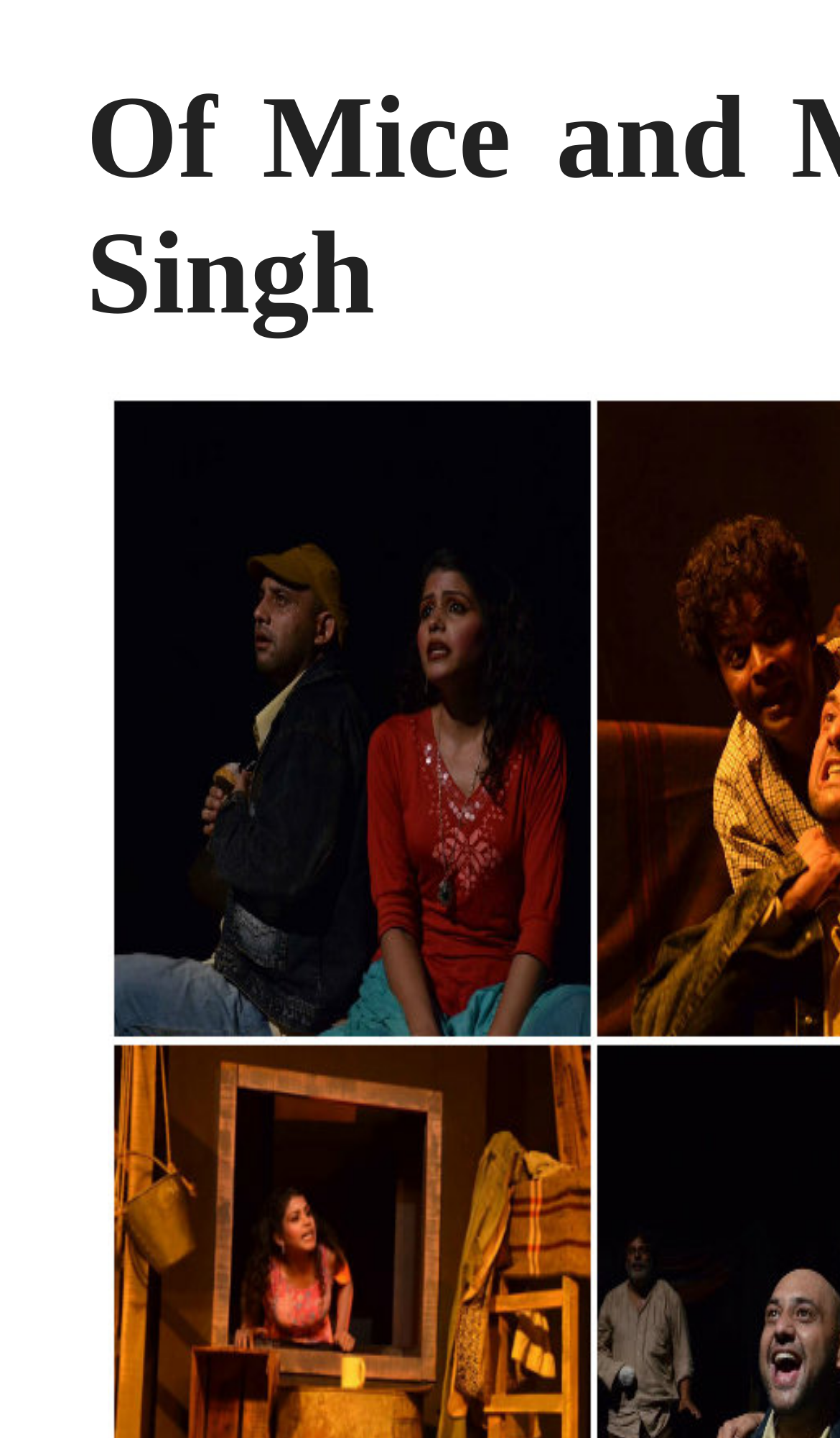Can you find and generate the webpage's heading?

Of Mice and Men Directed By Hema Singh